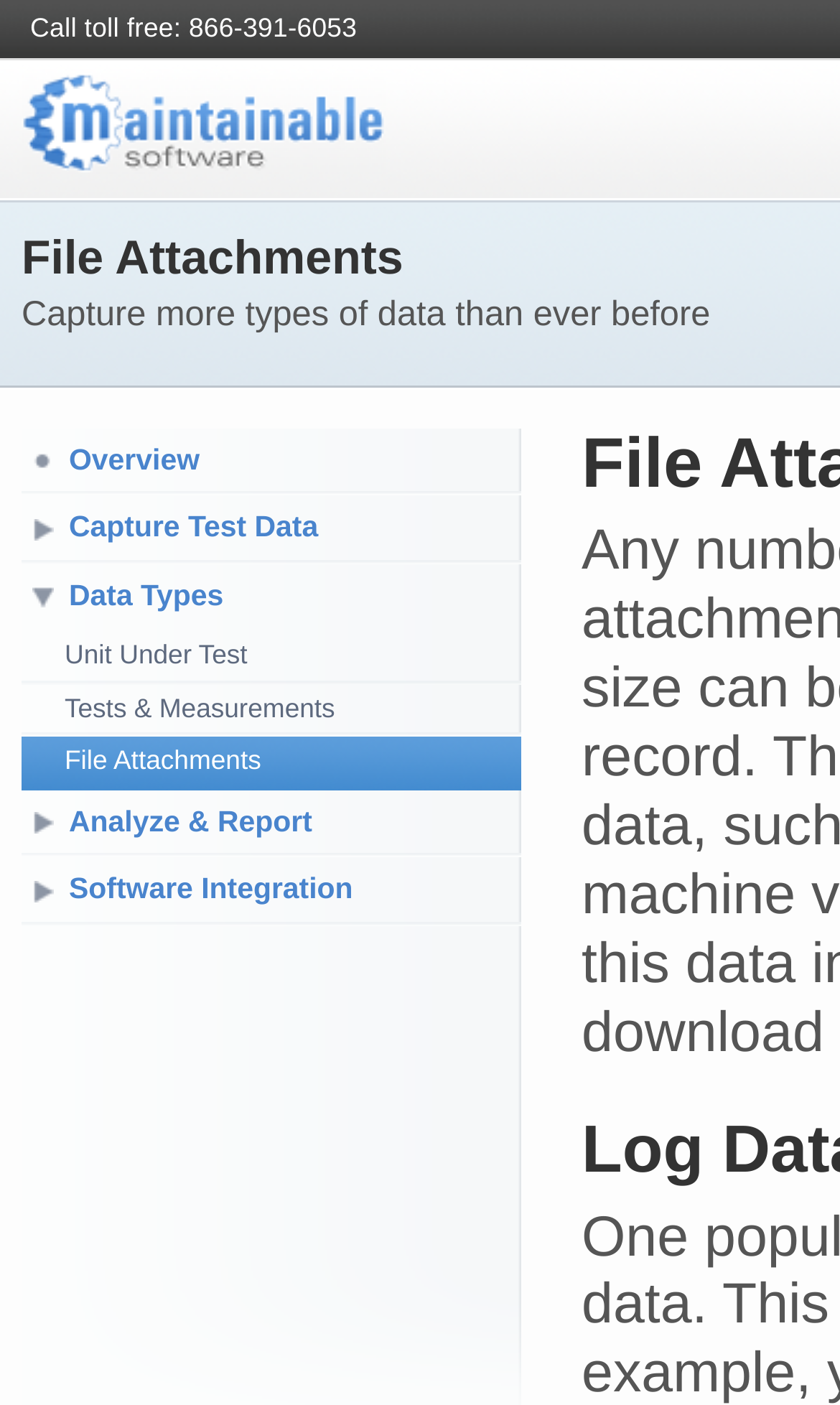Find the bounding box coordinates for the HTML element specified by: "Capture Test Data".

[0.026, 0.353, 0.621, 0.401]